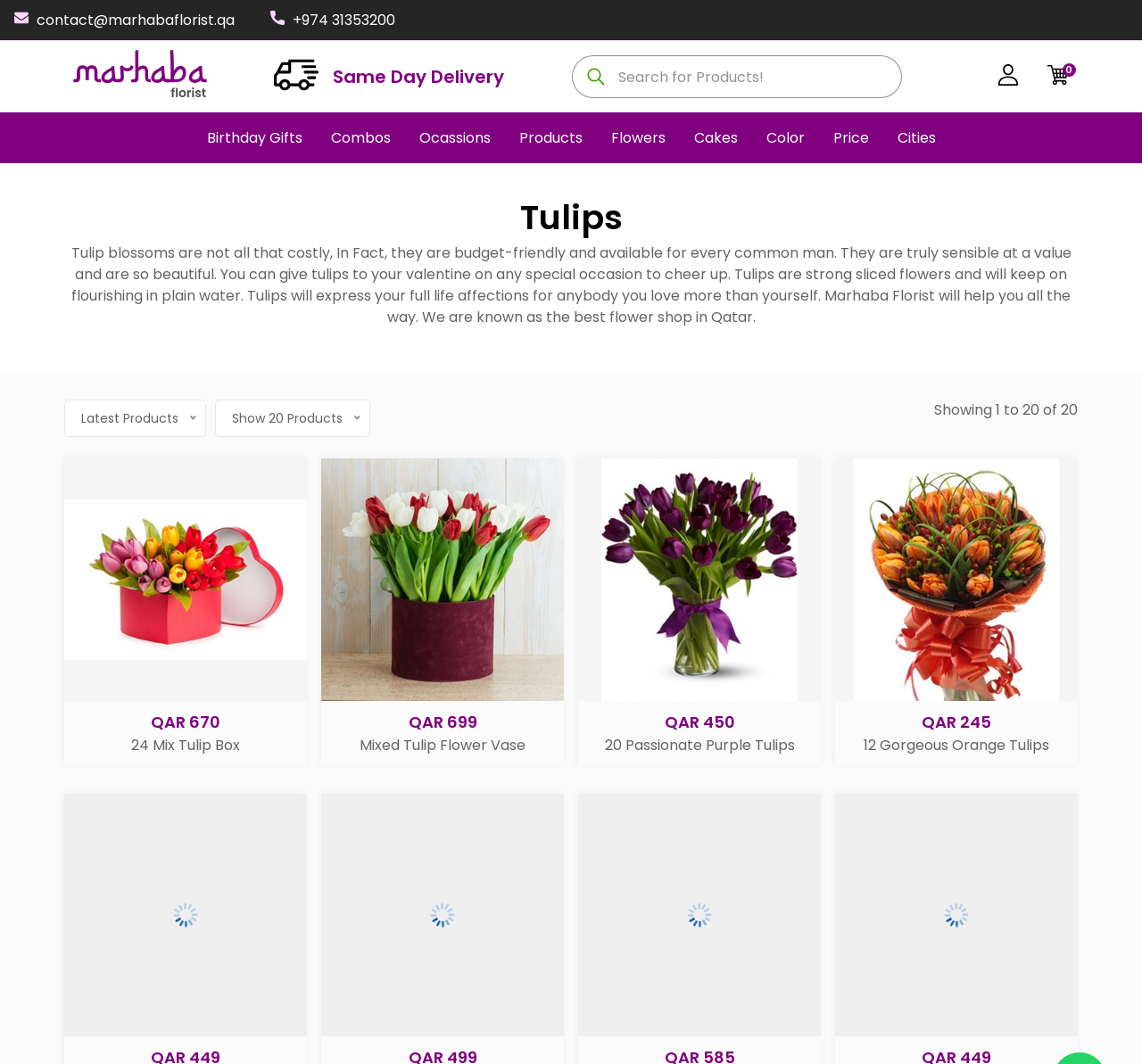Use the information in the screenshot to answer the question comprehensively: What is the delivery option provided by Marhaba Florist?

The delivery option provided by Marhaba Florist is mentioned on the top of the webpage, next to the contact information. It is displayed as a static text with the words 'Same Day Delivery'.